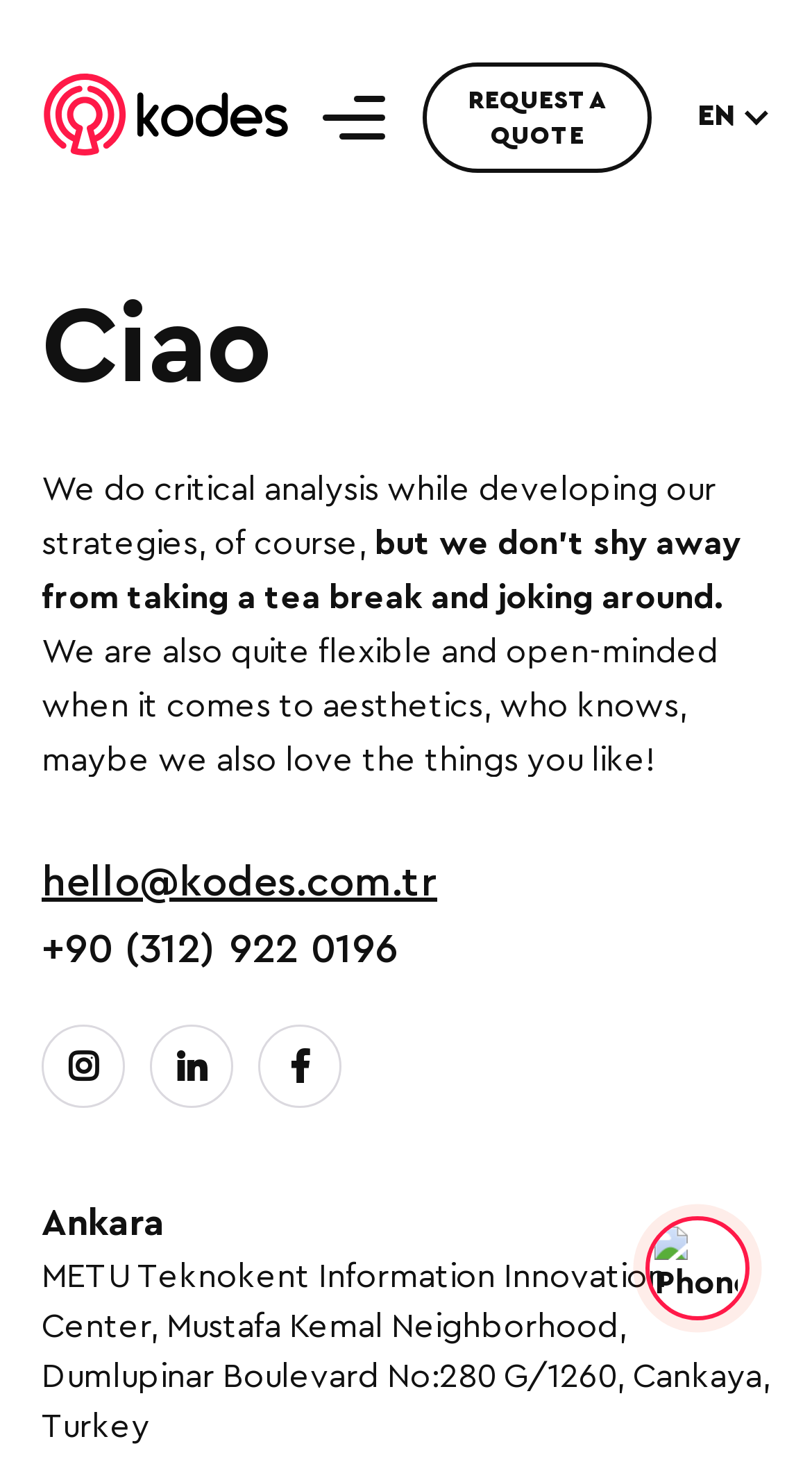Predict the bounding box of the UI element that fits this description: "EN".

[0.828, 0.06, 0.936, 0.099]